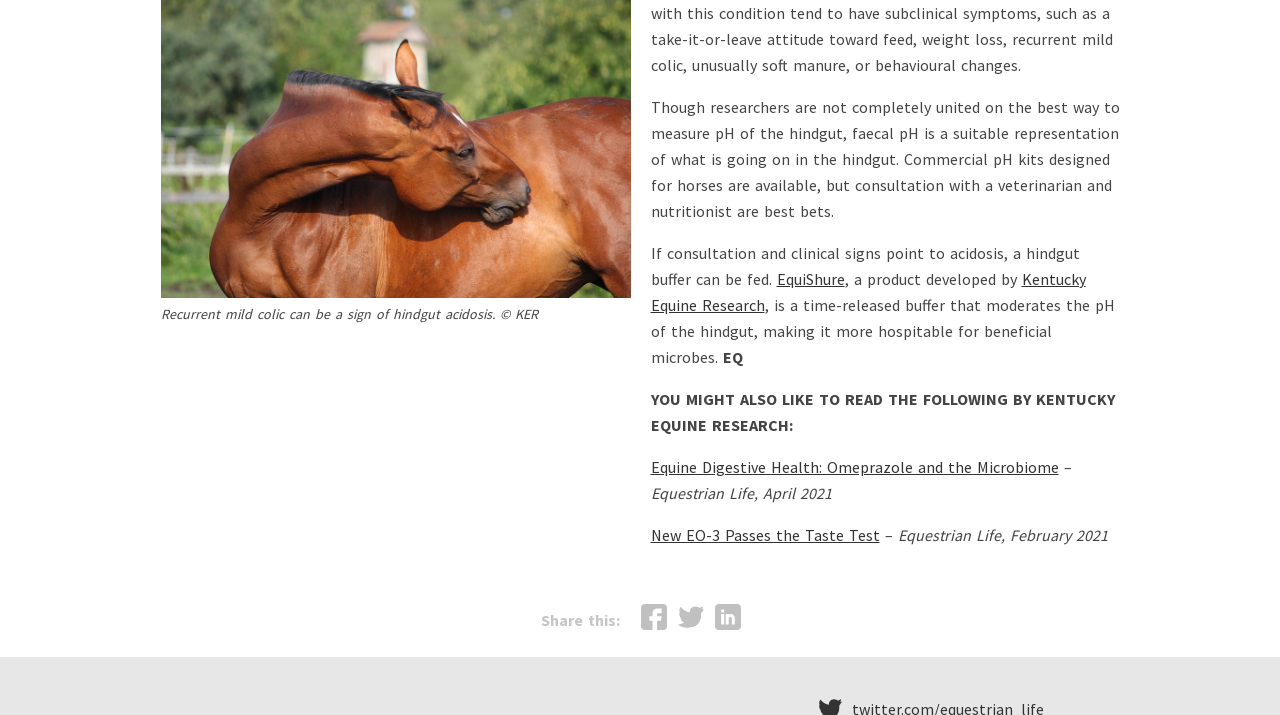What is the name of the product developed by Kentucky Equine Research?
Please provide a single word or phrase as your answer based on the image.

EquiShure